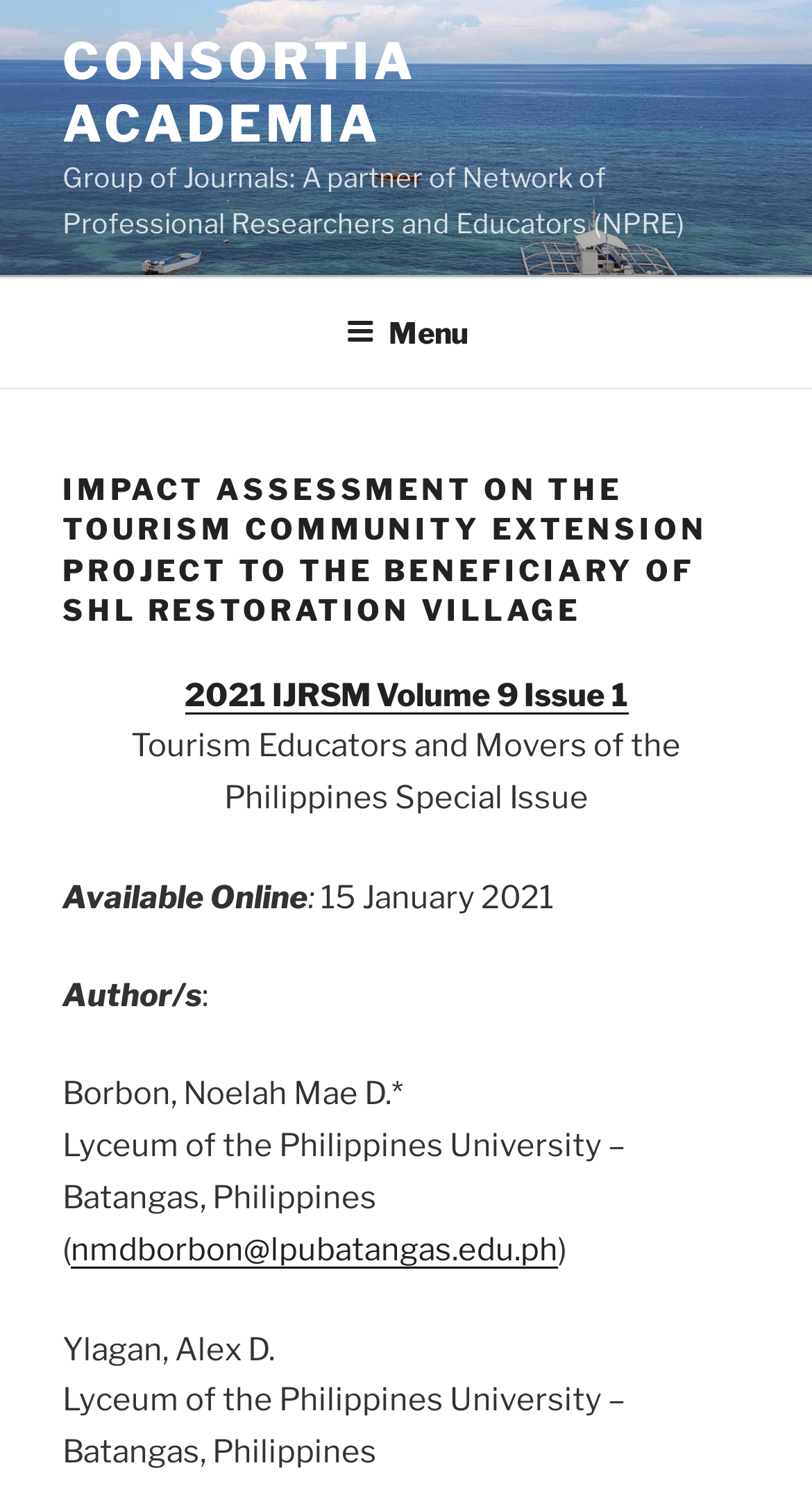When was the article available online? Please answer the question using a single word or phrase based on the image.

15 January 2021